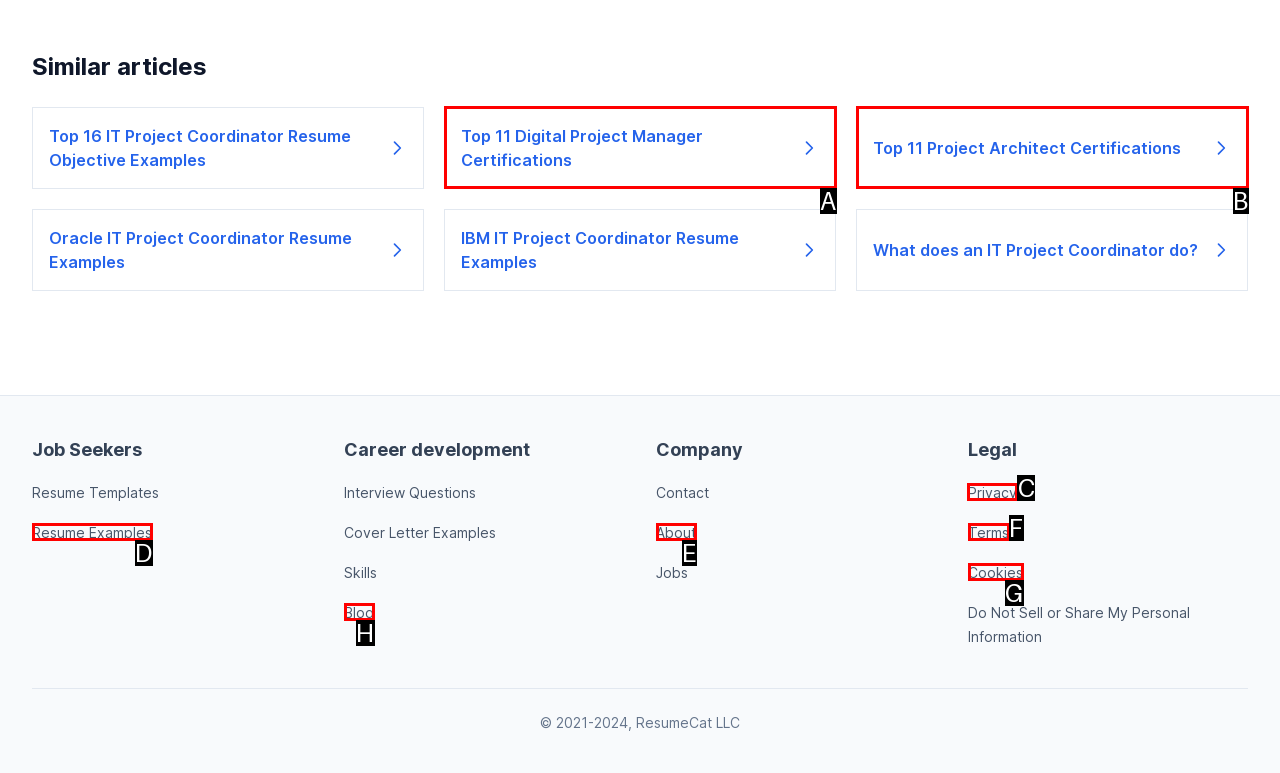From the given options, indicate the letter that corresponds to the action needed to complete this task: Click on the 'Previous' link. Respond with only the letter.

None